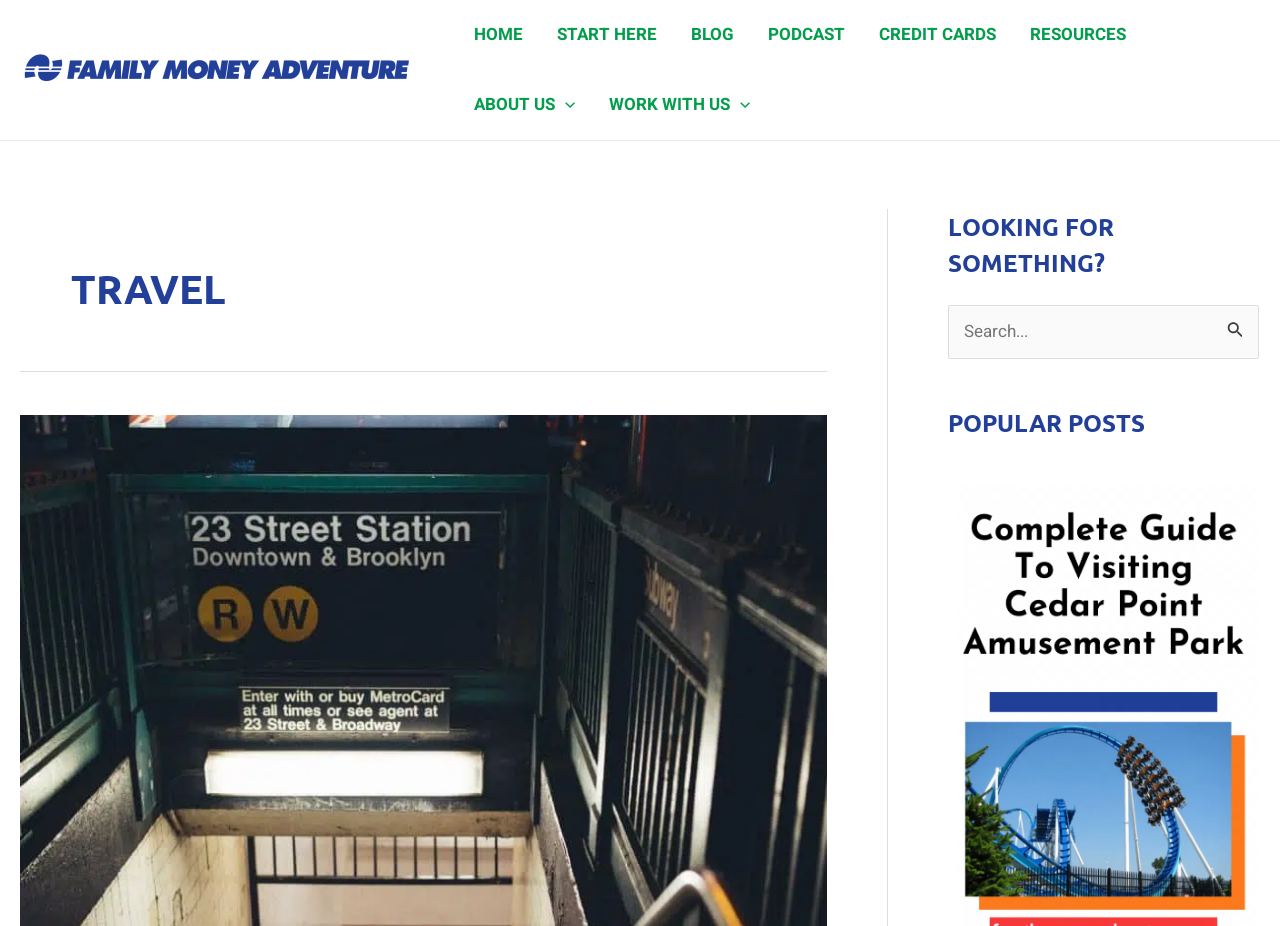Offer a thorough description of the webpage.

The webpage is titled "Travel Archives - Family Money Adventure" and has a prominent logo image at the top left corner, accompanied by a link to the website's homepage. 

At the top of the page, there is a navigation menu that spans almost the entire width of the page, containing links to various sections of the website, including "HOME", "START HERE", "BLOG", "PODCAST", "CREDIT CARDS", "RESOURCES", "ABOUT US", and "WORK WITH US". The "ABOUT US" and "WORK WITH US" links have dropdown menus, indicated by a toggle icon.

Below the navigation menu, there is a large heading that reads "TRAVEL", taking up a significant portion of the page's width. 

On the right side of the page, there is a complementary section that contains a search bar, allowing users to search for specific content on the website. The search bar is accompanied by a heading that reads "LOOKING FOR SOMETHING?" and a button to submit the search query. 

Further down on the right side, there is another complementary section that displays a list of "POPULAR POSTS".